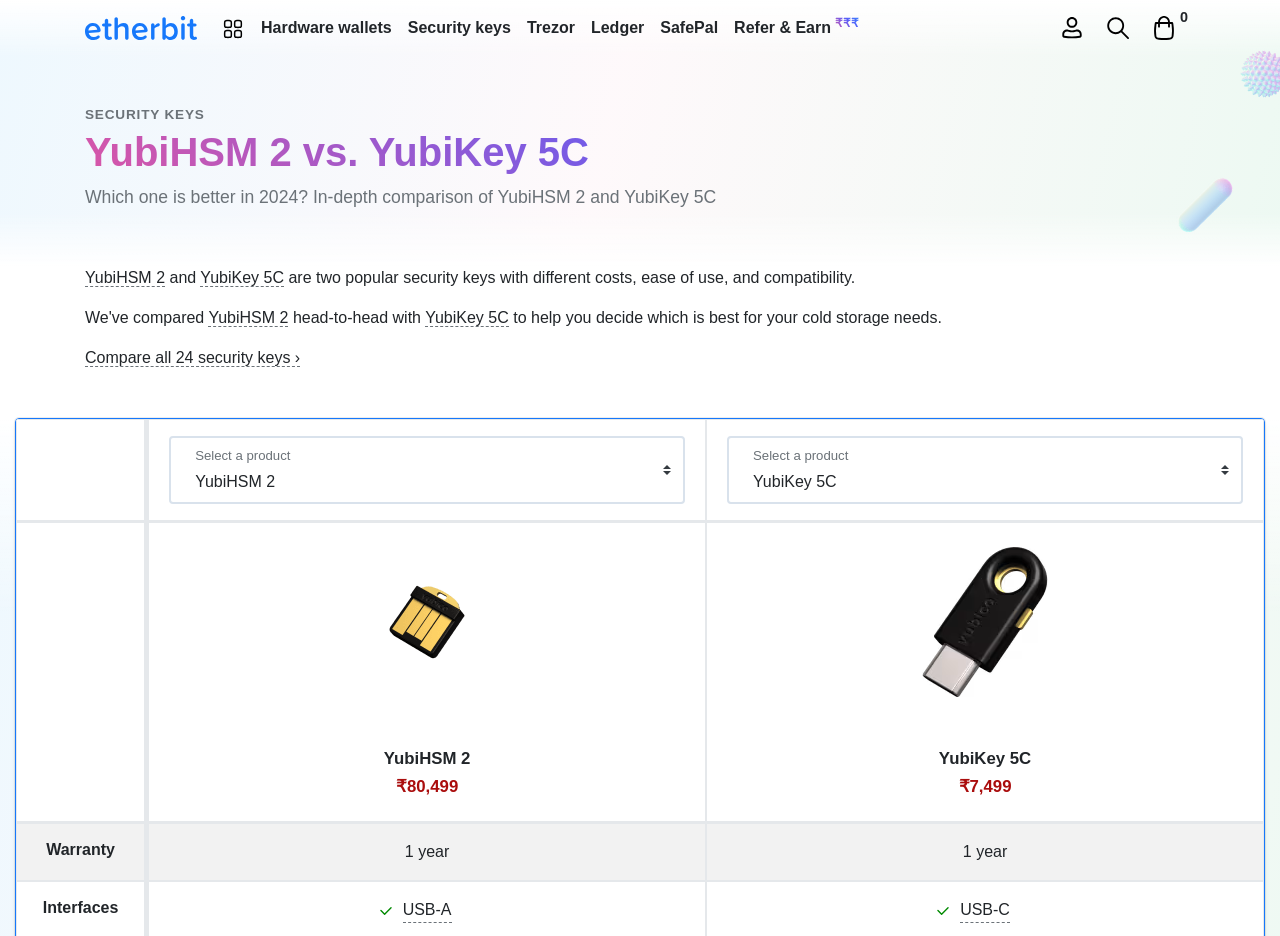Identify the bounding box coordinates of the section to be clicked to complete the task described by the following instruction: "go to Etherbit.in homepage". The coordinates should be four float numbers between 0 and 1, formatted as [left, top, right, bottom].

[0.066, 0.009, 0.154, 0.052]